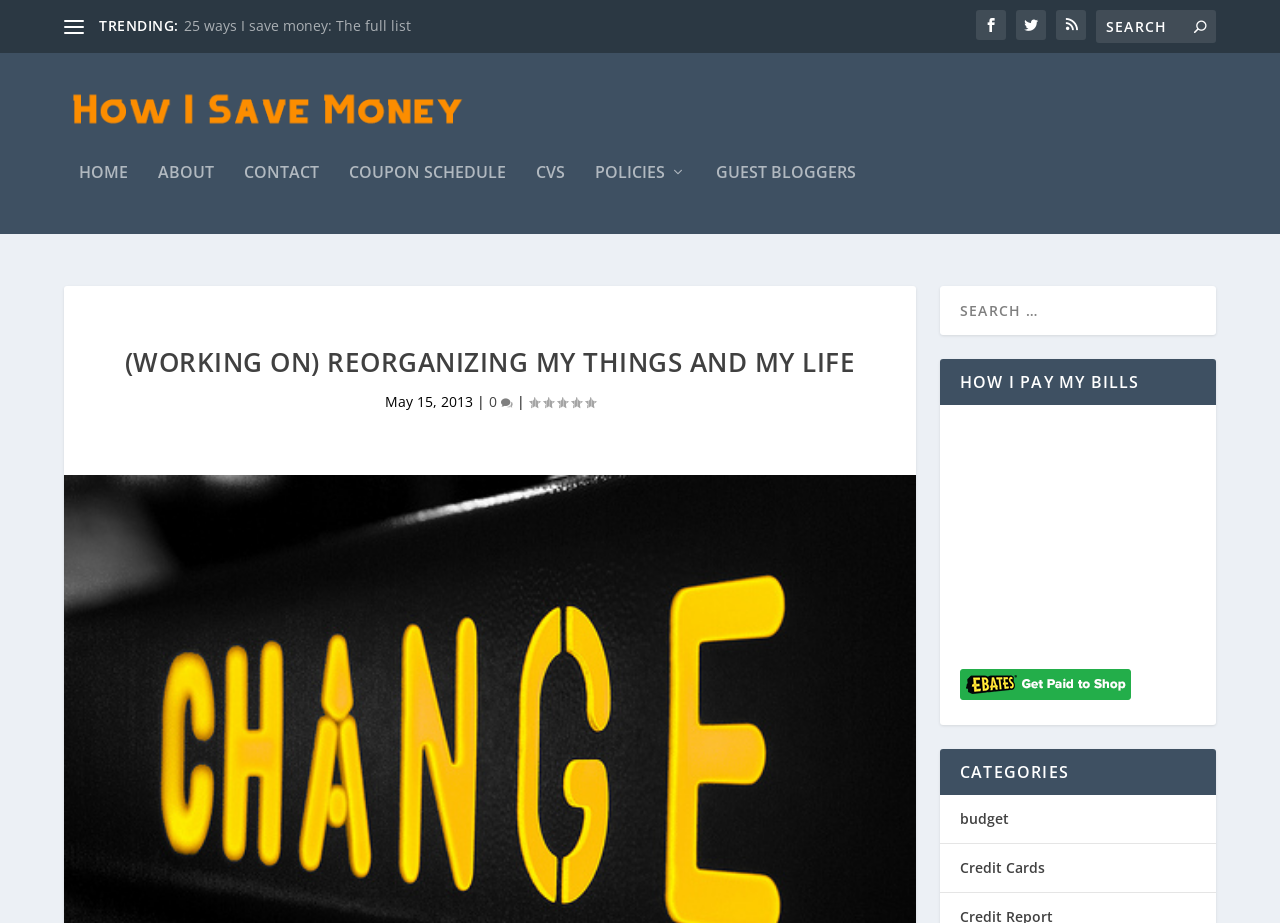Articulate a complete and detailed caption of the webpage elements.

This webpage appears to be a personal finance blog, with the title "(Working on) Reorganizing My Things And My Life" at the top. Below the title, there is a heading "TRENDING:" followed by a link to "25 ways I save money: The full list". 

On the top right corner, there are three social media icons, and a search bar with a search button. Below the search bar, there is a navigation menu with links to "HOME", "ABOUT", "CONTACT", "COUPON SCHEDULE", "CVS", "POLICIES", and "GUEST BLOGGERS".

The main content of the webpage starts with a heading "(WORKING ON) REORGANIZING MY THINGS AND MY LIFE", followed by the date "May 15, 2013", and a separator line. Below the separator line, there is a link to "0 comments" and a rating "Rating: 0.00". 

Further down, there is a search bar again, followed by a heading "HOW I PAY MY BILLS". Below this heading, there is an iframe, and a link to "Ebates Coupons and Cash Back" with an accompanying image. 

Finally, there is a heading "CATEGORIES" followed by links to "budget", "Credit Cards", and "Credit Report".